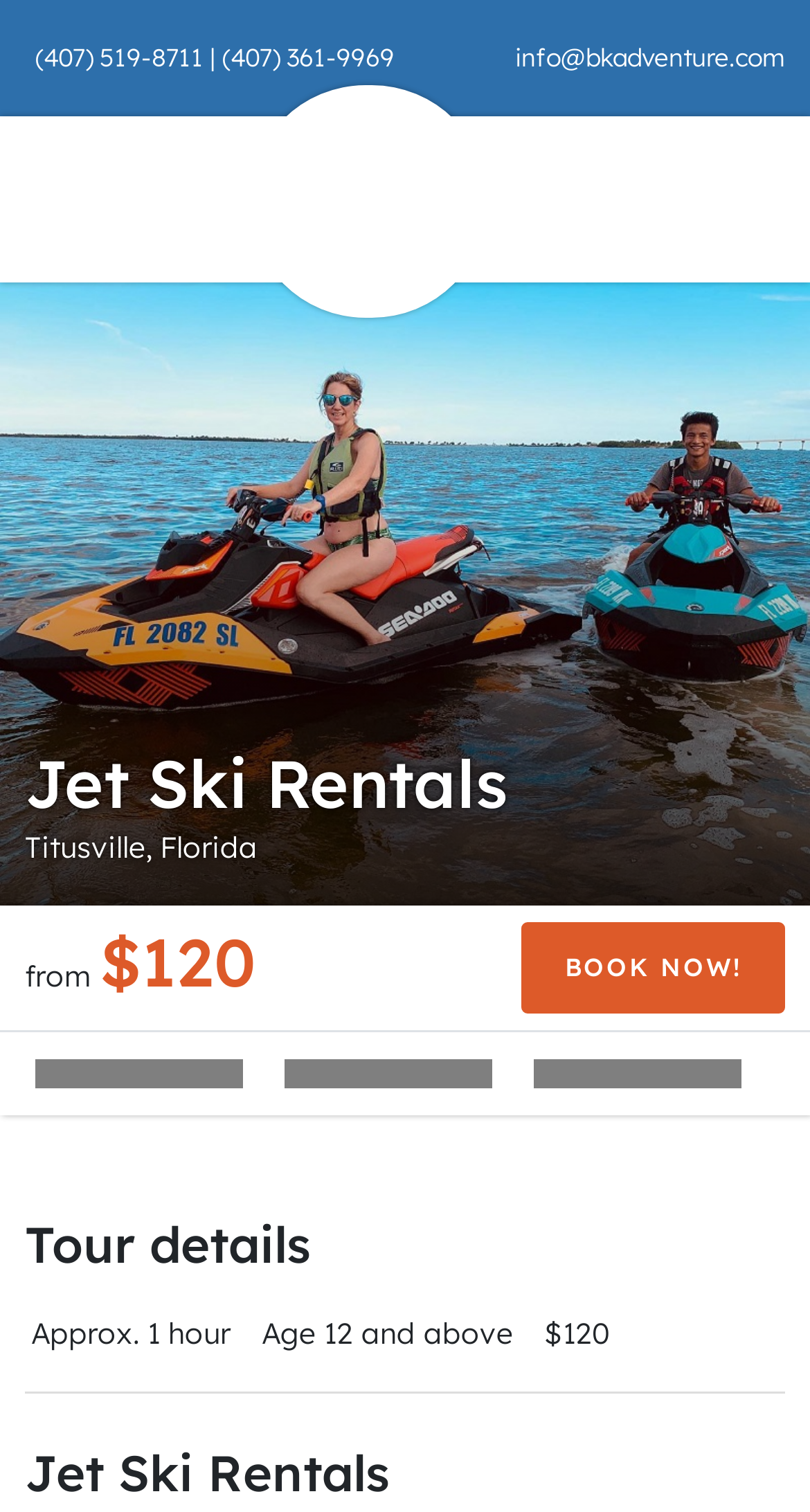Describe every aspect of the webpage comprehensively.

The webpage is about Jet Ski Rentals in Titusville, Florida, near the Space Center, offering a great adventure in the Indian River Lagoon. 

At the top left, there are three phone numbers and an email address, all of which are clickable links. Next to the phone numbers, there is a vertical line separator. 

Below the contact information, there is a logo of "BK Adventure" with a link to the website, accompanied by a button on the right side. 

On the top right, there is a language selection option with an "English" link and an image of the English flag. 

The main content starts with a large heading "Jet Ski Rentals" followed by a subheading "Titusville, Florida". Below this, there is a brief description of the rental service, including the price of $120. 

A prominent "BOOK NOW!" button is placed on the right side of the page, encouraging users to make a reservation. 

Underneath, there are three links with no text, possibly representing social media or other external links. 

The next section is headed by "Tour details", which provides more information about the jet ski rental tour, including the duration of approximately 1 hour, the minimum age requirement of 12 years old, and the price of $120. 

Finally, at the bottom of the page, there is another heading "Jet Ski Rentals" and a "Back to top" link, allowing users to quickly navigate back to the top of the page.